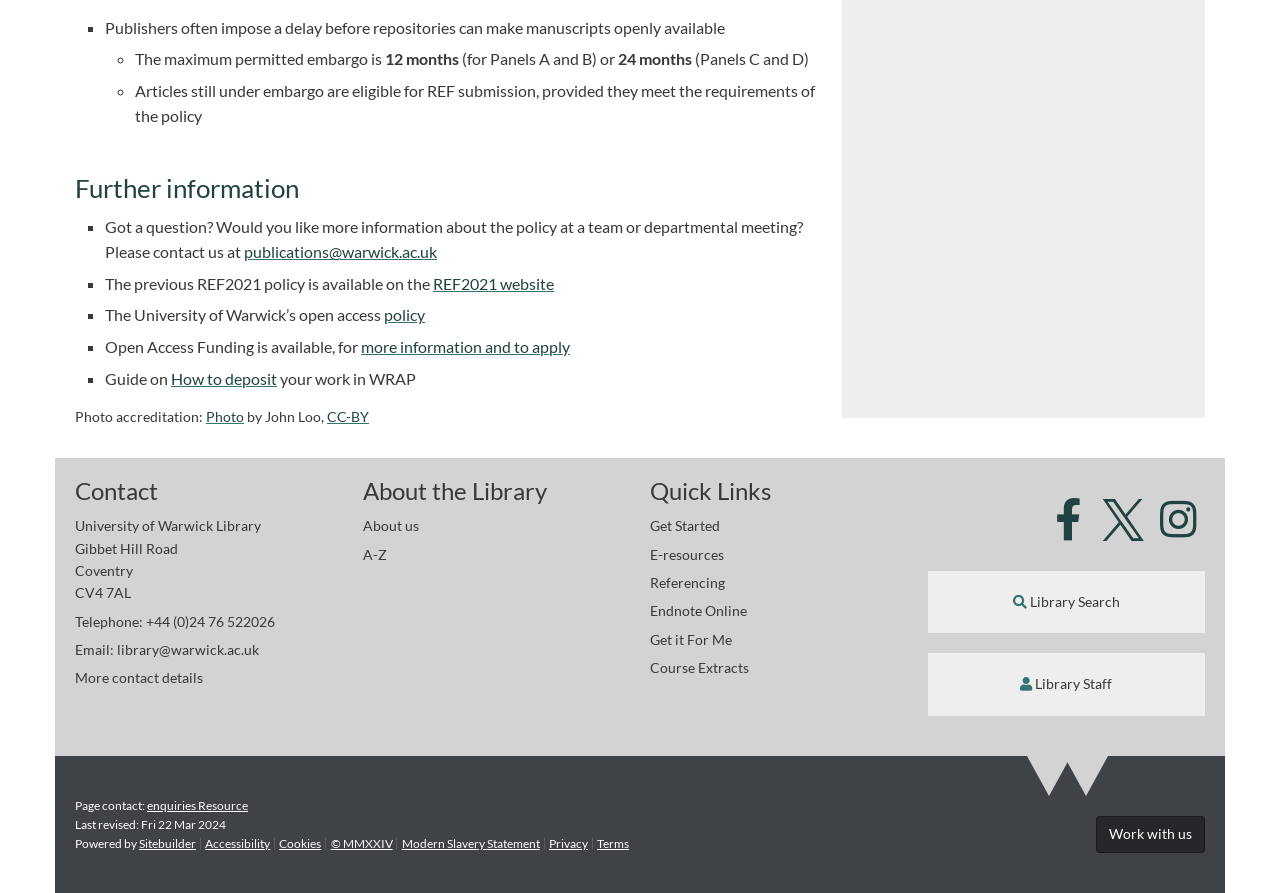What is the maximum permitted embargo for Panels A and B?
From the image, respond using a single word or phrase.

12 months